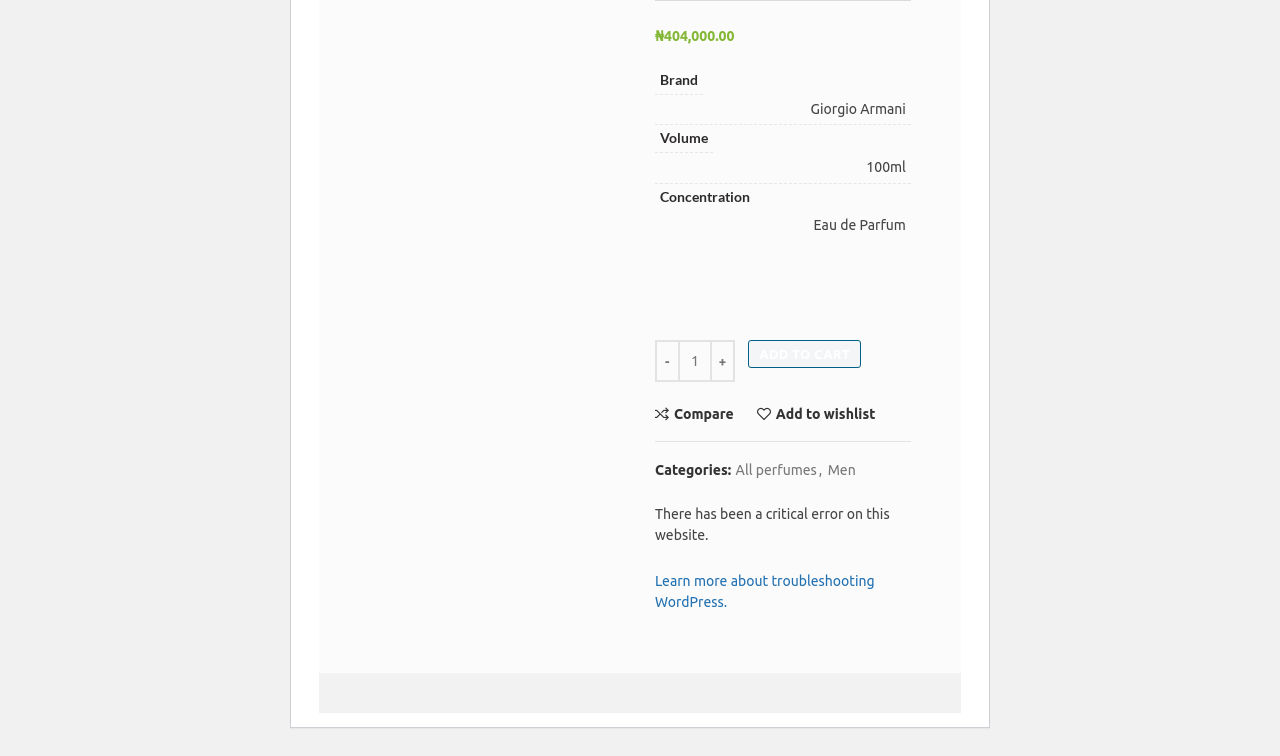Give the bounding box coordinates for this UI element: "Add to cart". The coordinates should be four float numbers between 0 and 1, arranged as [left, top, right, bottom].

[0.585, 0.45, 0.673, 0.487]